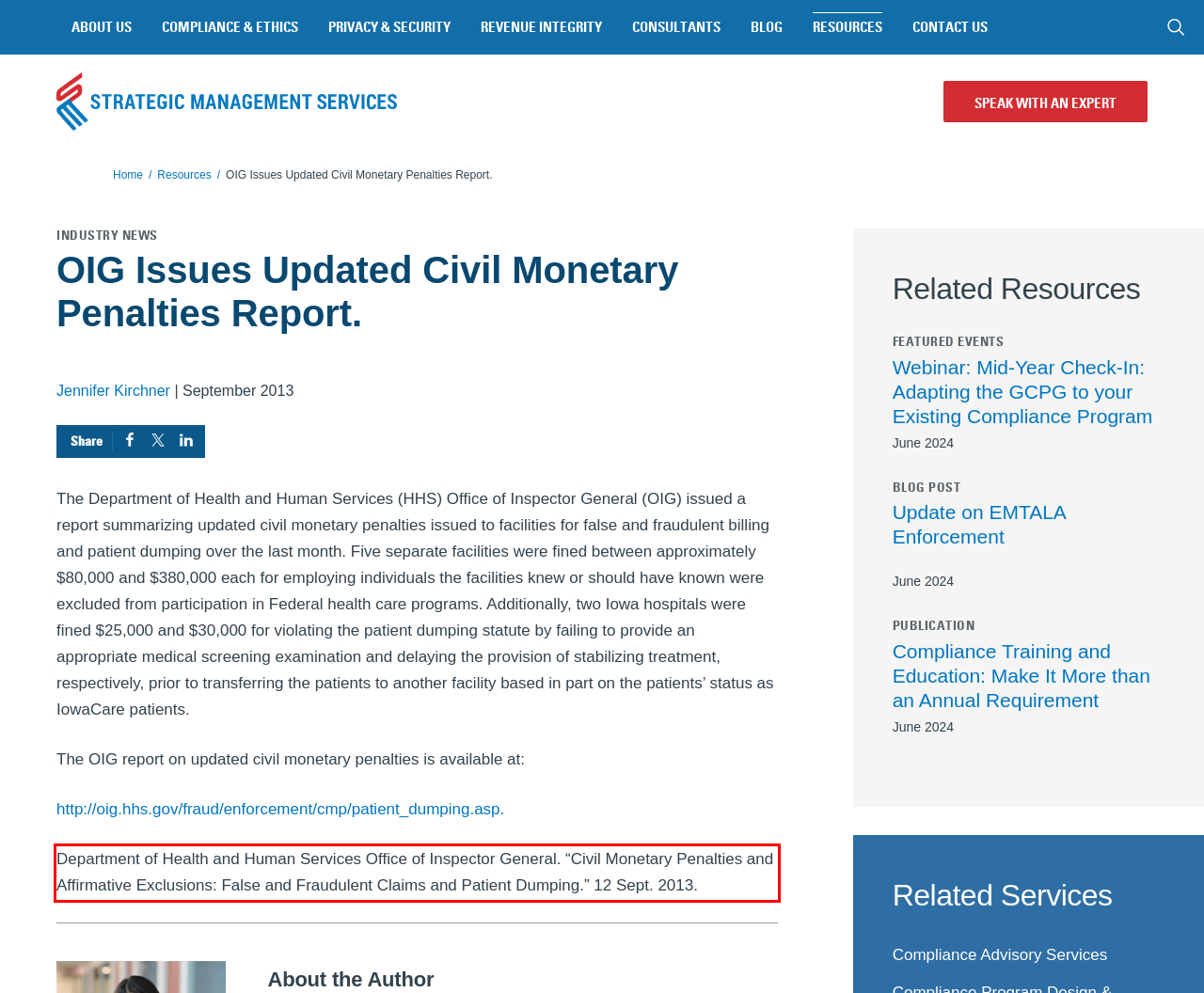Given a screenshot of a webpage, identify the red bounding box and perform OCR to recognize the text within that box.

Department of Health and Human Services Office of Inspector General. “Civil Monetary Penalties and Affirmative Exclusions: False and Fraudulent Claims and Patient Dumping.” 12 Sept. 2013.